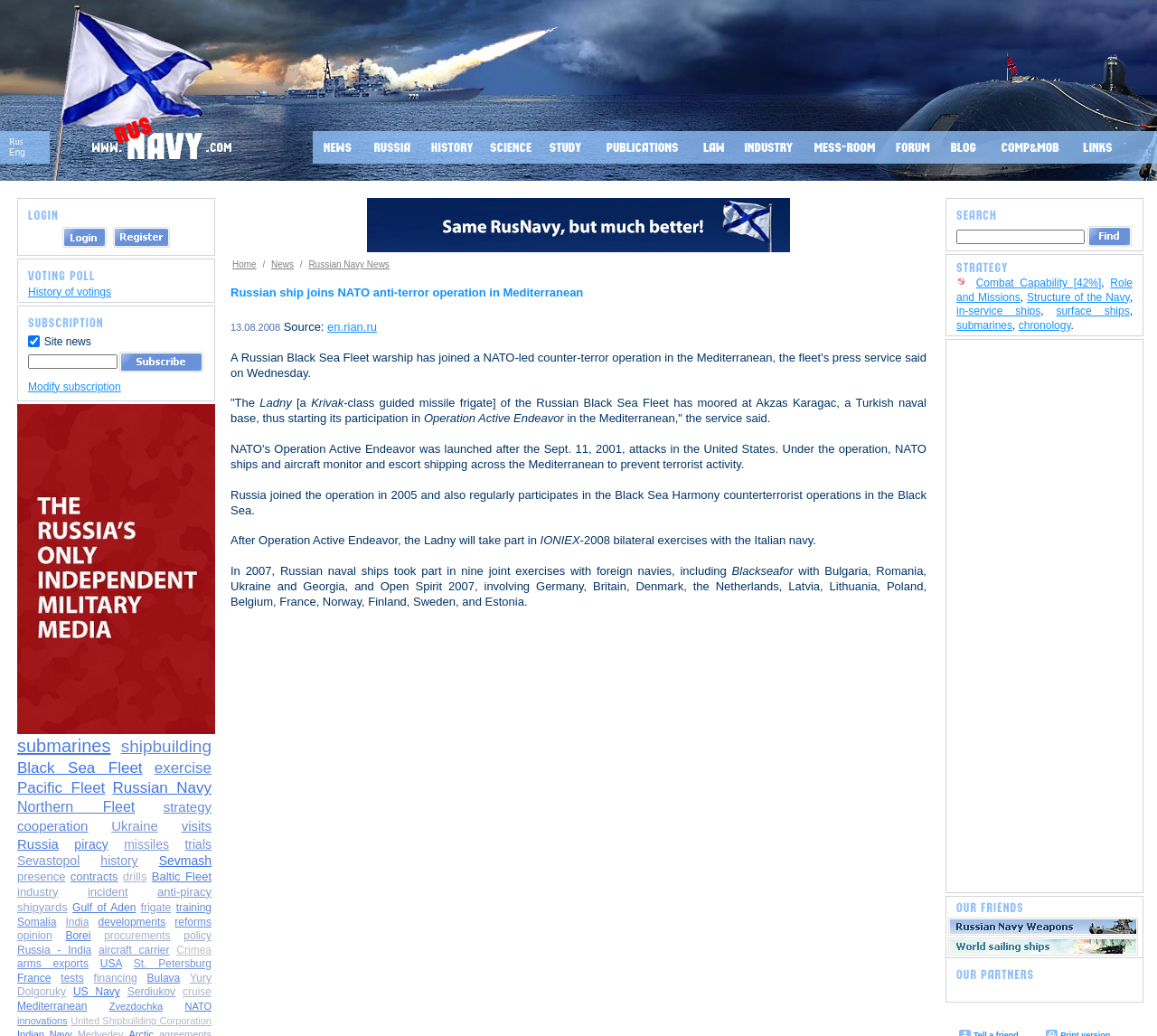What is the main topic of this webpage?
Using the image provided, answer with just one word or phrase.

Russian Navy